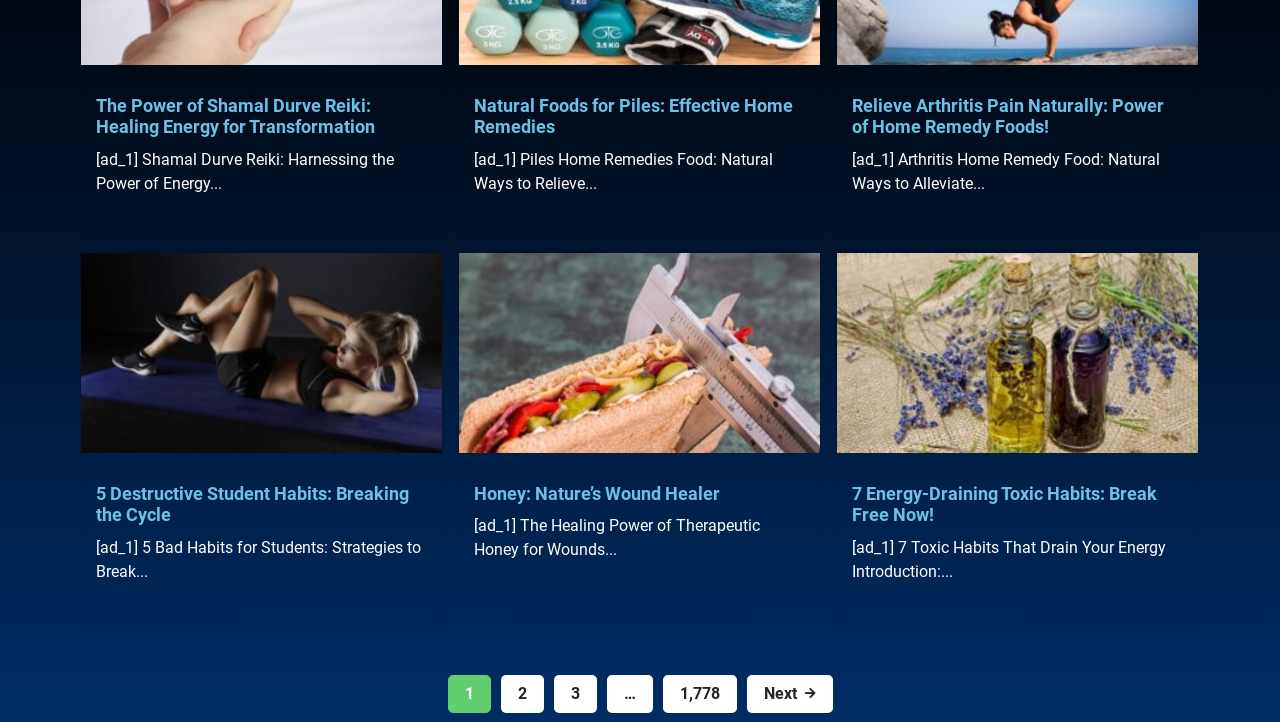Give the bounding box coordinates for the element described as: "Honey: Nature’s Wound Healer".

[0.37, 0.669, 0.629, 0.712]